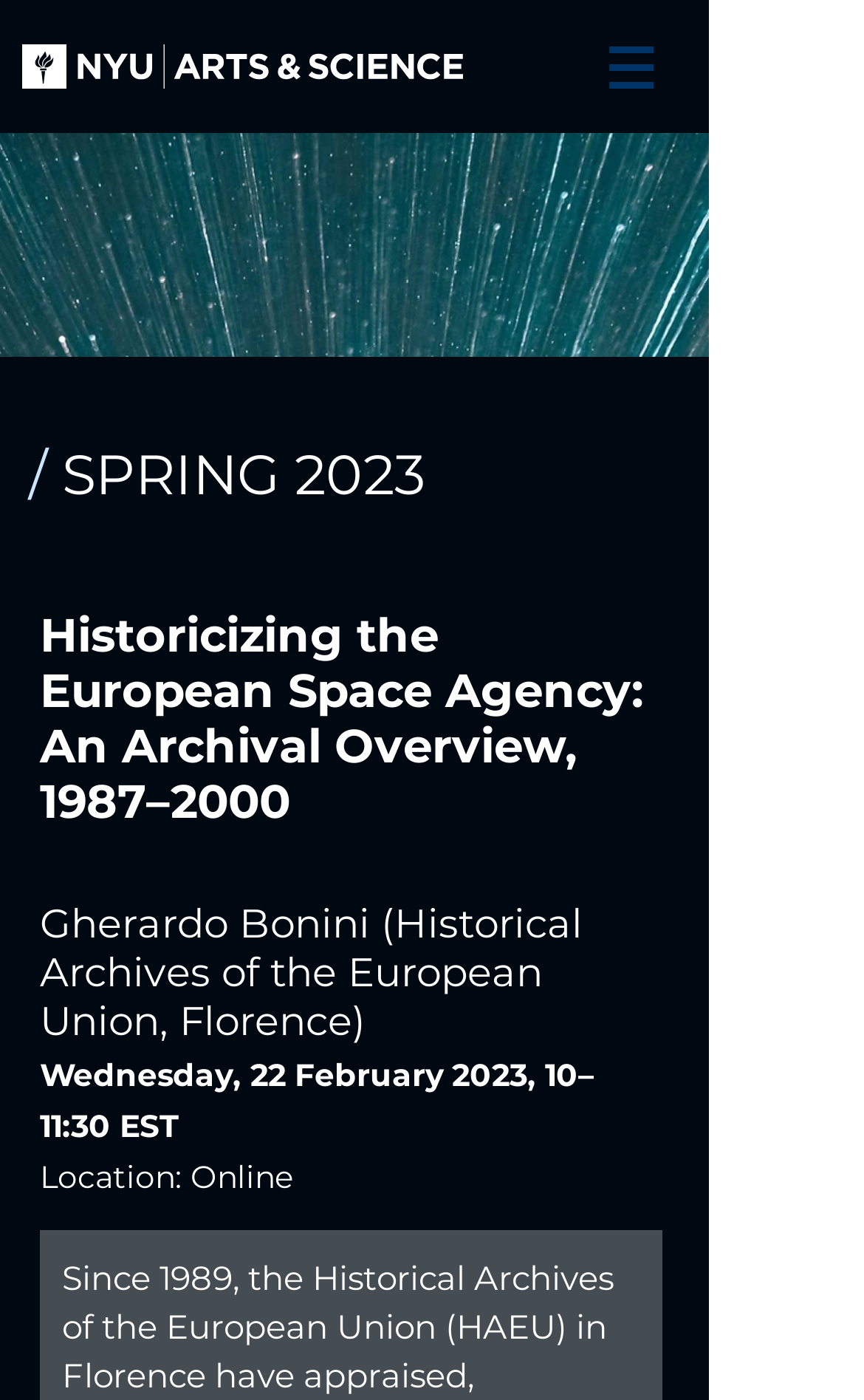What is the date of the first event?
Based on the image, give a concise answer in the form of a single word or short phrase.

Wednesday, 22 February 2023